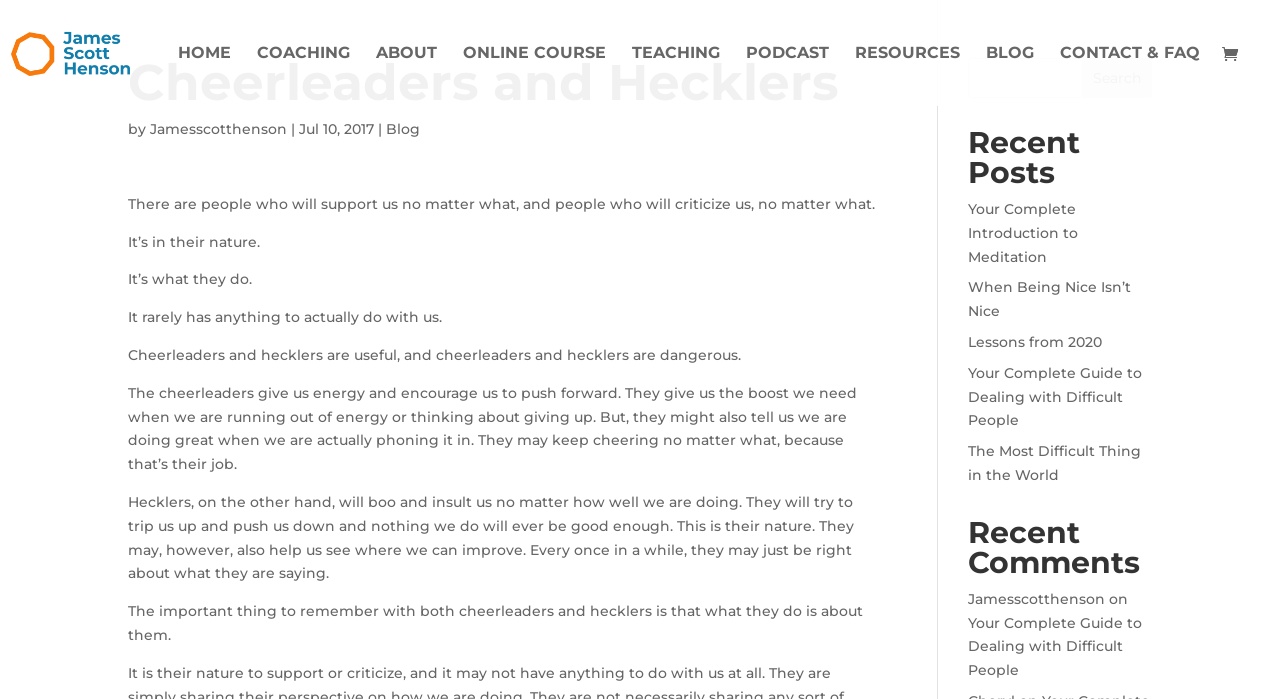Produce an extensive caption that describes everything on the webpage.

This webpage is titled "Cheerleaders and Hecklers - James Scott Henson" and has a prominent header section at the top with a link to the author's name, accompanied by a small image of James Scott Henson. Below this, there is a navigation menu with 9 links: HOME, COACHING, ABOUT, ONLINE COURSE, TEACHING, PODCAST, RESOURCES, BLOG, and CONTACT & FAQ, arranged horizontally across the page.

The main content of the page is a blog post titled "Cheerleaders and Hecklers" with a date stamp of July 10, 2017. The post is divided into several paragraphs, discussing the concept of cheerleaders and hecklers in our lives, and how they can both be useful and dangerous. The text is arranged in a single column, with no images or other media embedded within the post.

To the right of the main content, there is a sidebar with several sections. At the top, there is a search bar with a search button. Below this, there is a heading "Recent Posts" followed by a list of 5 links to other blog posts, each with a title and no descriptions. Further down, there is a heading "Recent Comments" with a single comment displayed, showing the commenter's name and a link to the post they commented on.

Overall, the page has a clean and simple layout, with a focus on the main blog post and supporting navigation and sidebar elements.